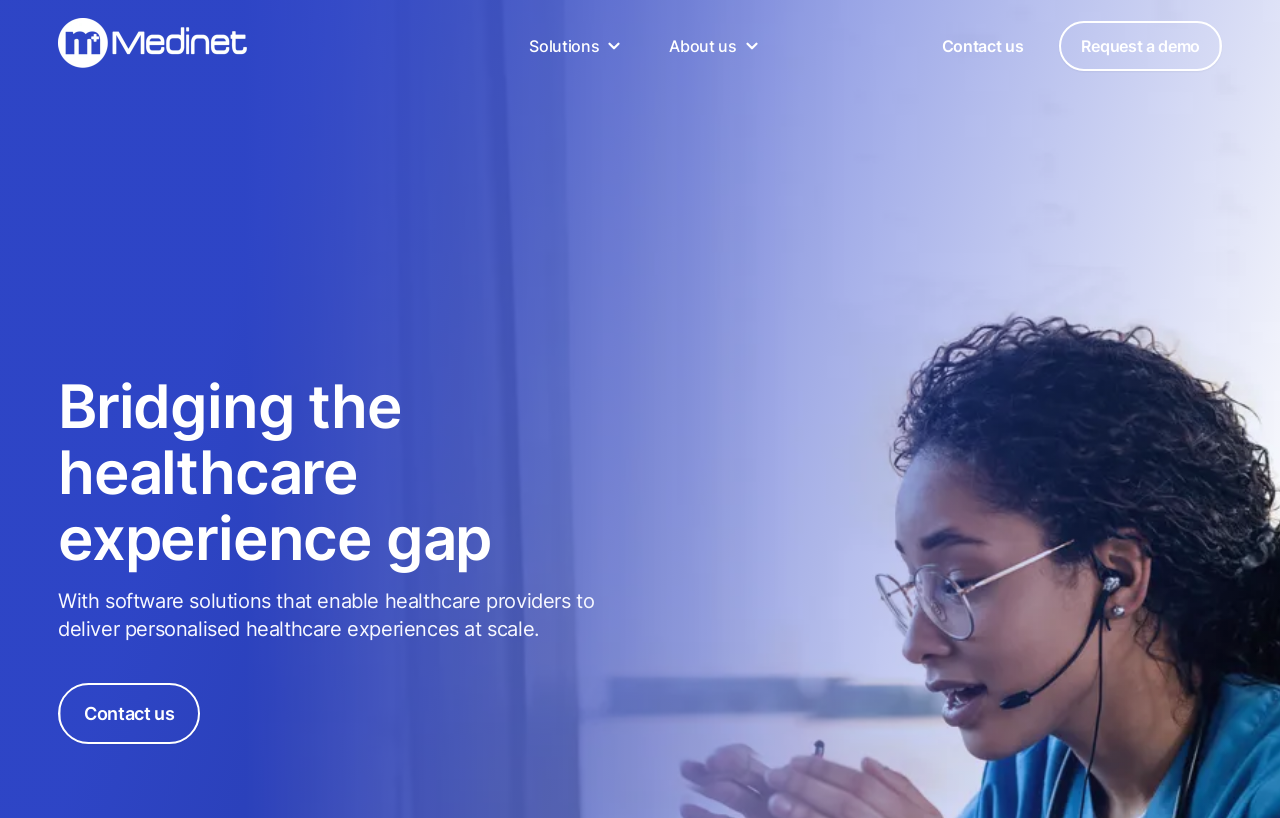Respond with a single word or phrase for the following question: 
What is the theme of the background image?

Healthcare